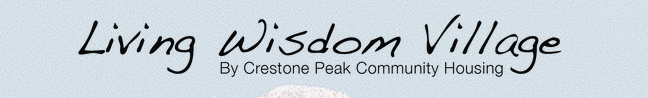What is the goal of Living Wisdom Village?
Based on the visual information, provide a detailed and comprehensive answer.

According to the caption, the project aims to create a vibrant living environment where elders can enjoy both privacy and community engagement, enhancing their quality of life while fostering social interactions.